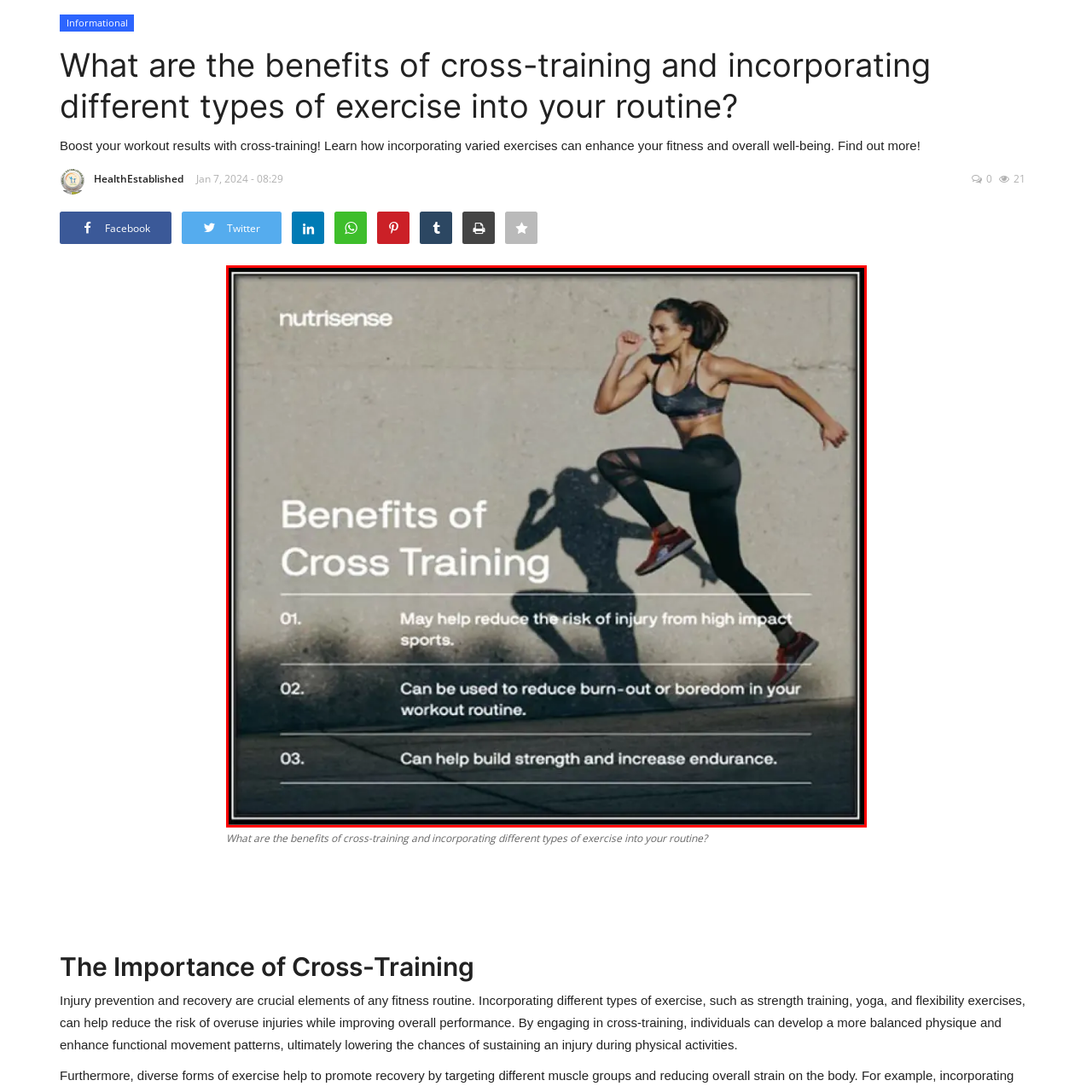Detail the features and elements seen in the red-circled portion of the image.

The image showcases an athletic individual mid-jump against a neutral, textured background, embodying dynamism and strength. The composition highlights the theme of cross-training, with prominent text that reads "Benefits of Cross Training." Accompanying the visual are three key benefits listed beneath the title: 

1. "May help reduce the risk of injury from high impact sports."
2. "Can be used to reduce burn-out or boredom in your workout routine."
3. "Can help build strength and increase endurance."

The overall design is modern and clean, with a focus on promoting a balanced and effective approach to fitness through varied exercise routines.